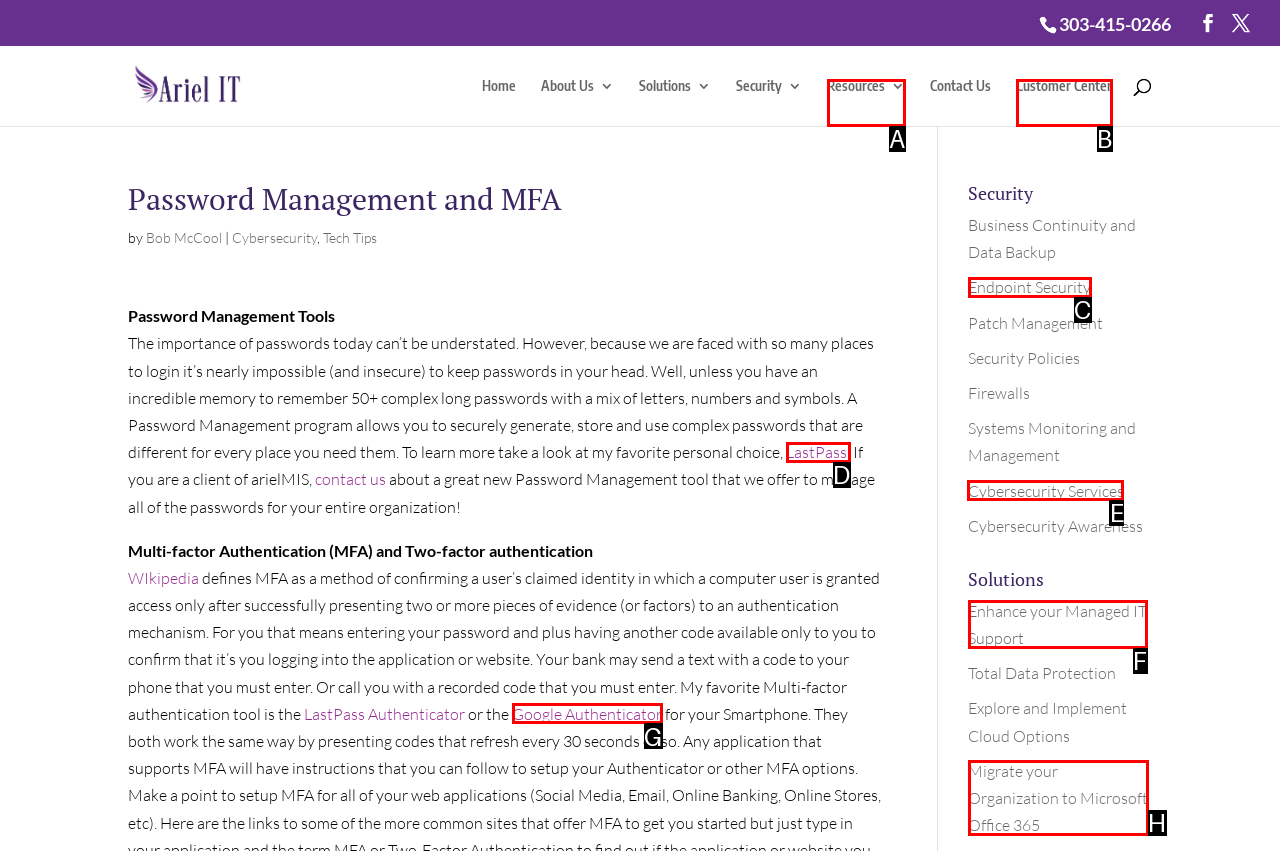Determine which HTML element should be clicked for this task: Explore Cybersecurity Services
Provide the option's letter from the available choices.

E